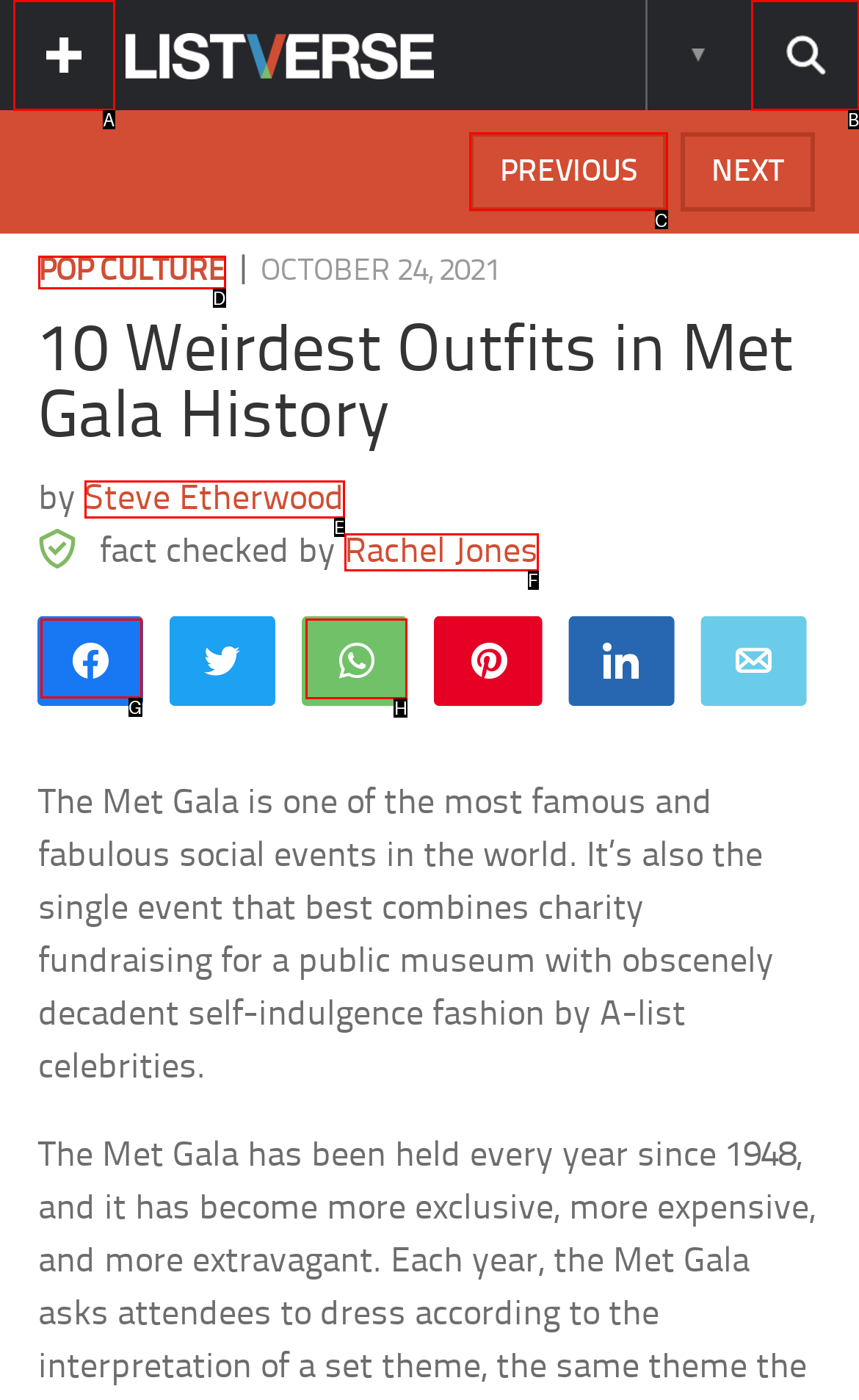Determine which HTML element to click on in order to complete the action: Share on WhatsApp.
Reply with the letter of the selected option.

H